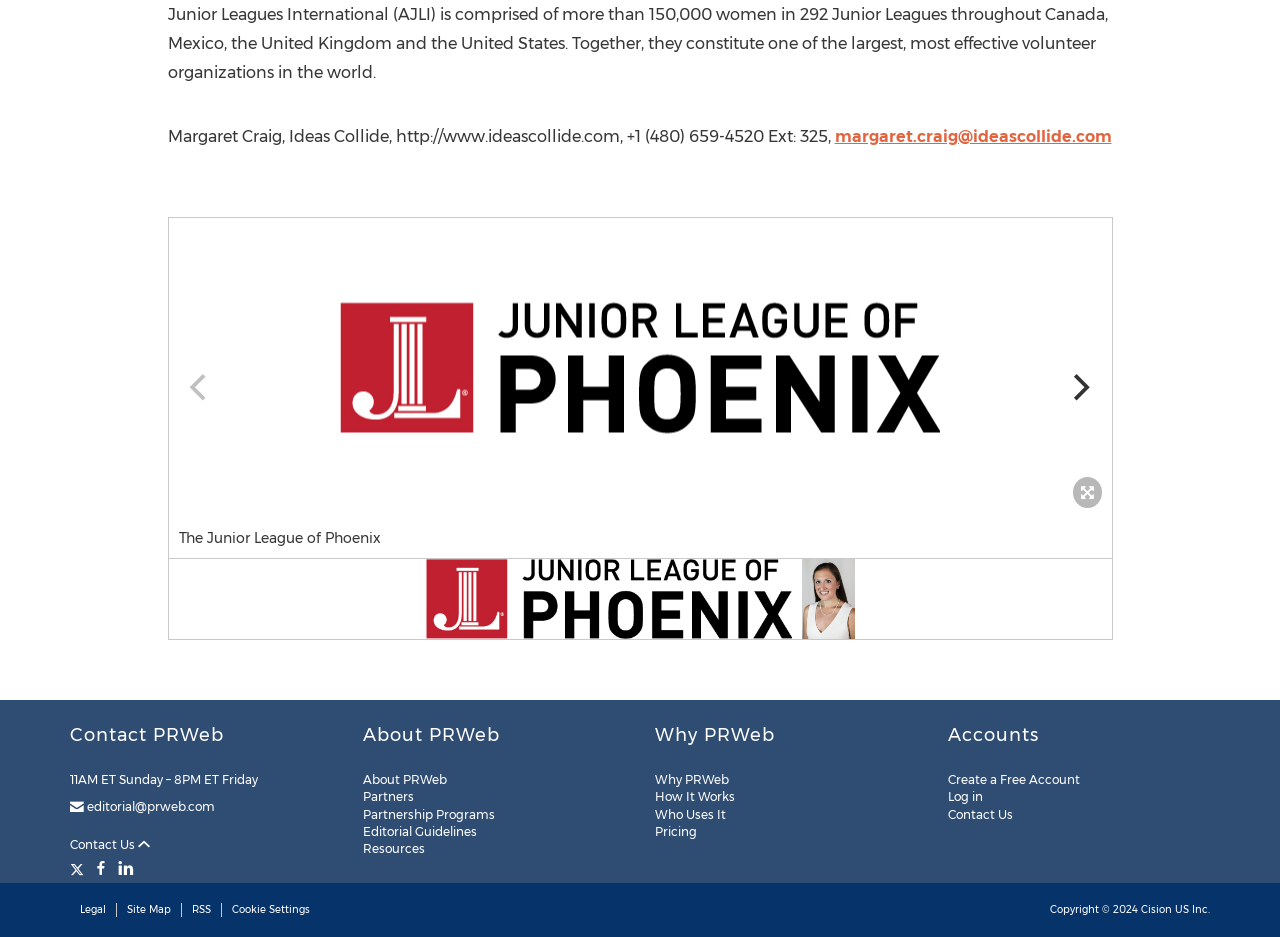Determine the bounding box coordinates of the section I need to click to execute the following instruction: "Contact PRWeb". Provide the coordinates as four float numbers between 0 and 1, i.e., [left, top, right, bottom].

[0.055, 0.773, 0.26, 0.796]